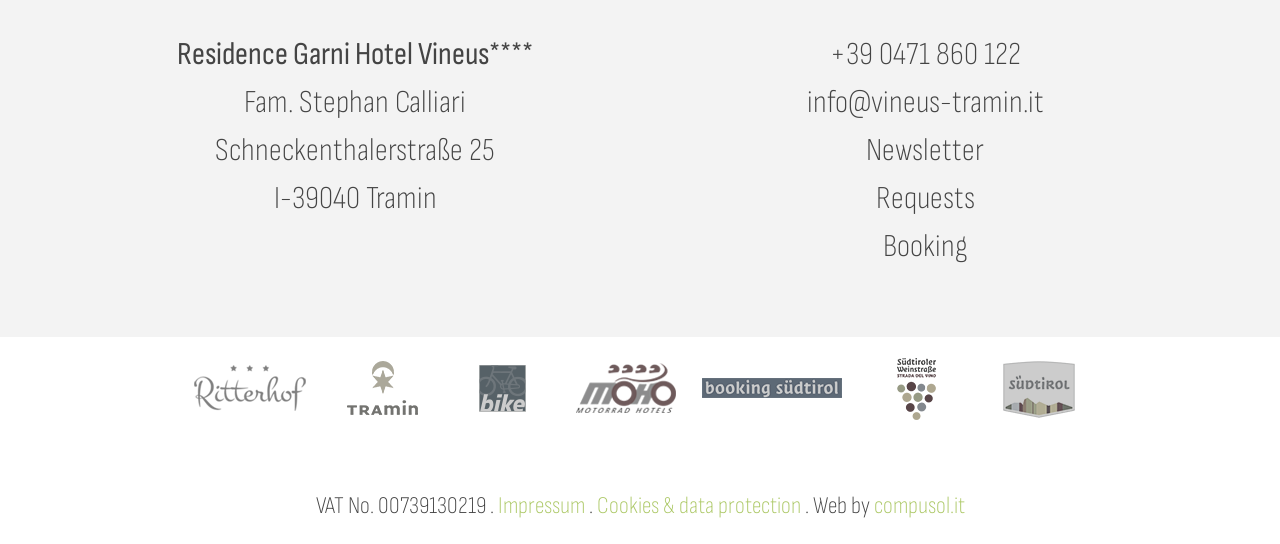Given the description Booking, predict the bounding box coordinates of the UI element. Ensure the coordinates are in the format (top-left x, top-left y, bottom-right x, bottom-right y) and all values are between 0 and 1.

[0.69, 0.417, 0.755, 0.488]